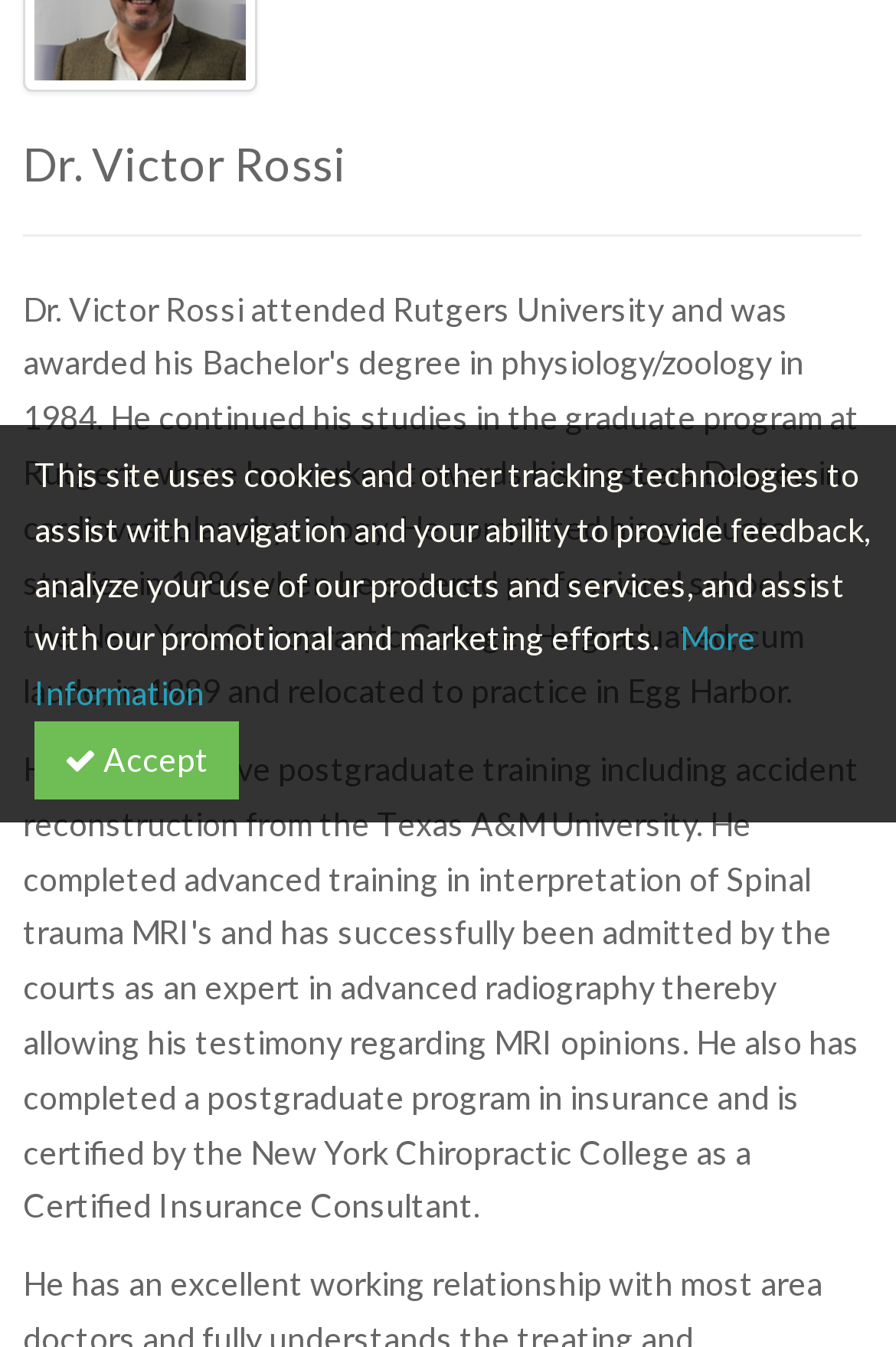Identify the bounding box coordinates of the HTML element based on this description: "Accept".

[0.038, 0.536, 0.267, 0.594]